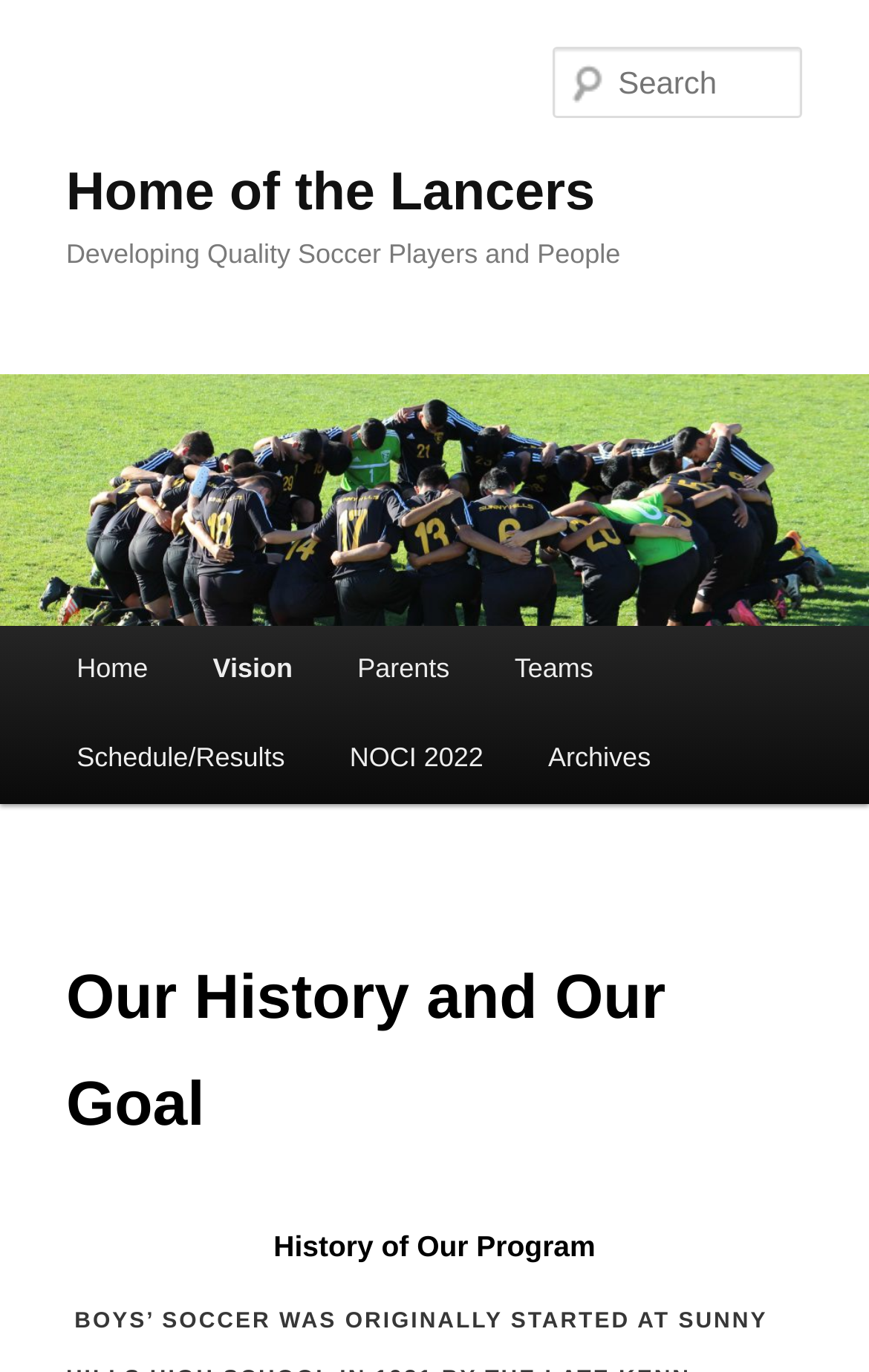How many links are there in the main menu? Examine the screenshot and reply using just one word or a brief phrase.

4